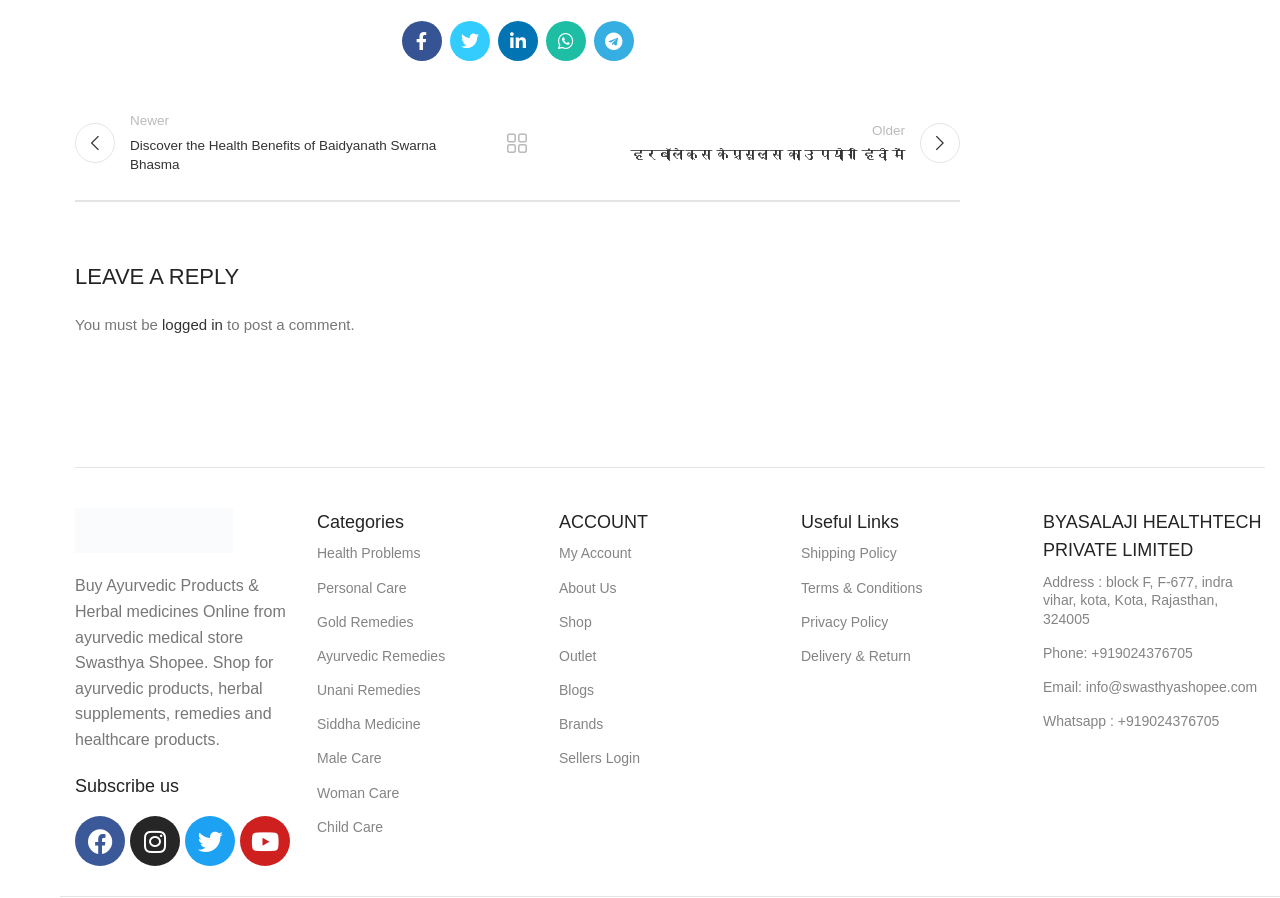What is the phone number of the company?
Provide a one-word or short-phrase answer based on the image.

+919024376705